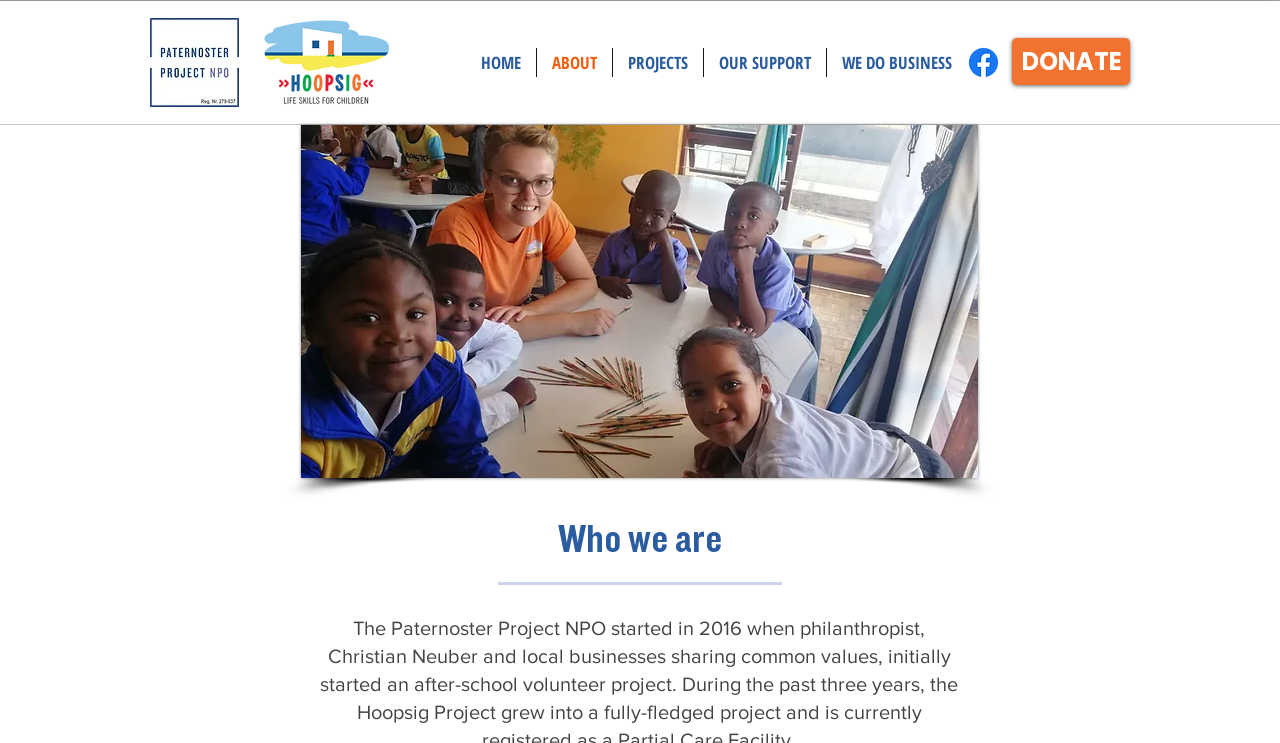What is the name of the organization?
Based on the screenshot, respond with a single word or phrase.

Paternoster-Project-NPO